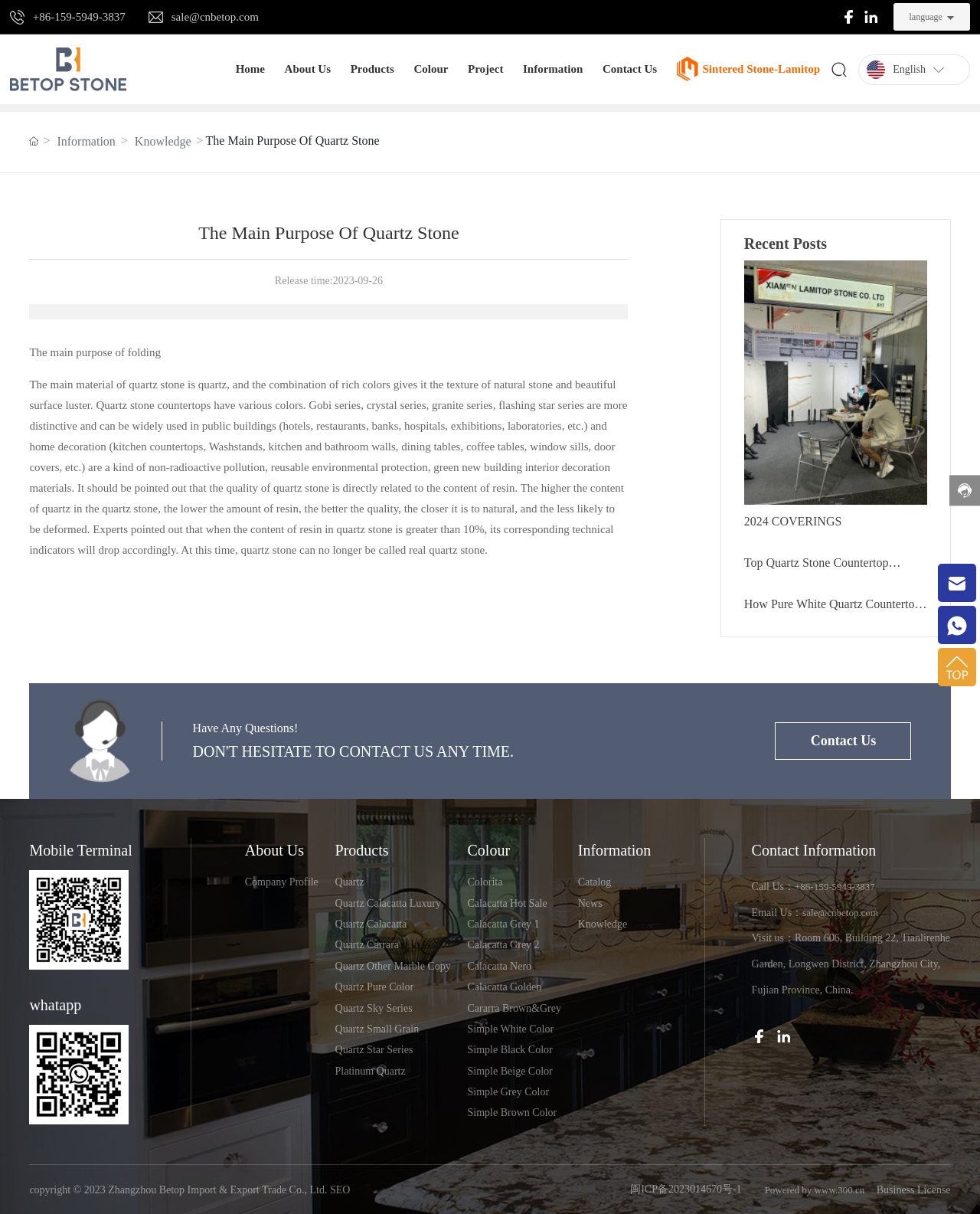Locate the bounding box coordinates of the area that needs to be clicked to fulfill the following instruction: "Click the 'Products' link". The coordinates should be in the format of four float numbers between 0 and 1, namely [left, top, right, bottom].

[0.348, 0.028, 0.412, 0.085]